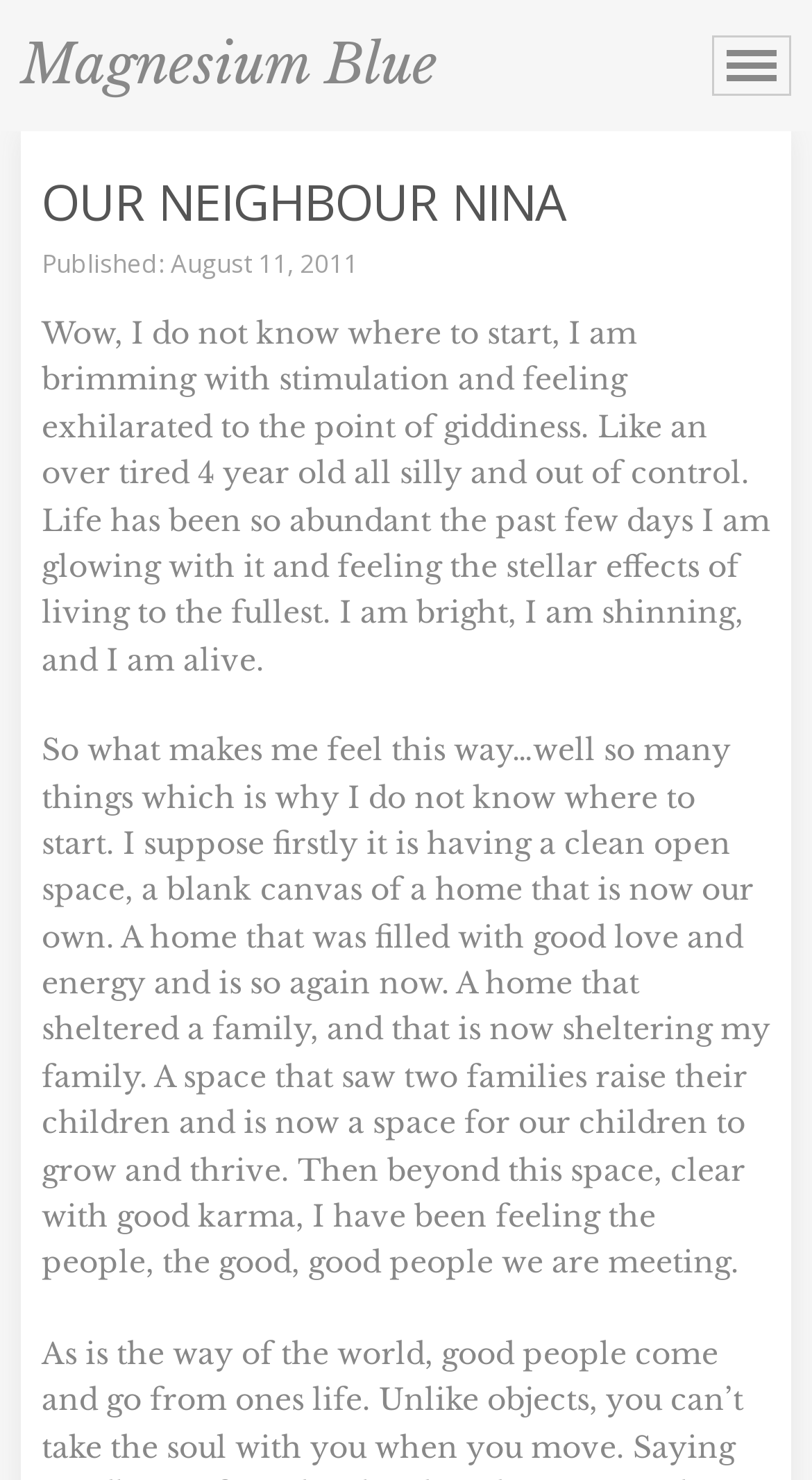Please respond in a single word or phrase: 
What is the author's current state of mind?

Giddy and exhilarated